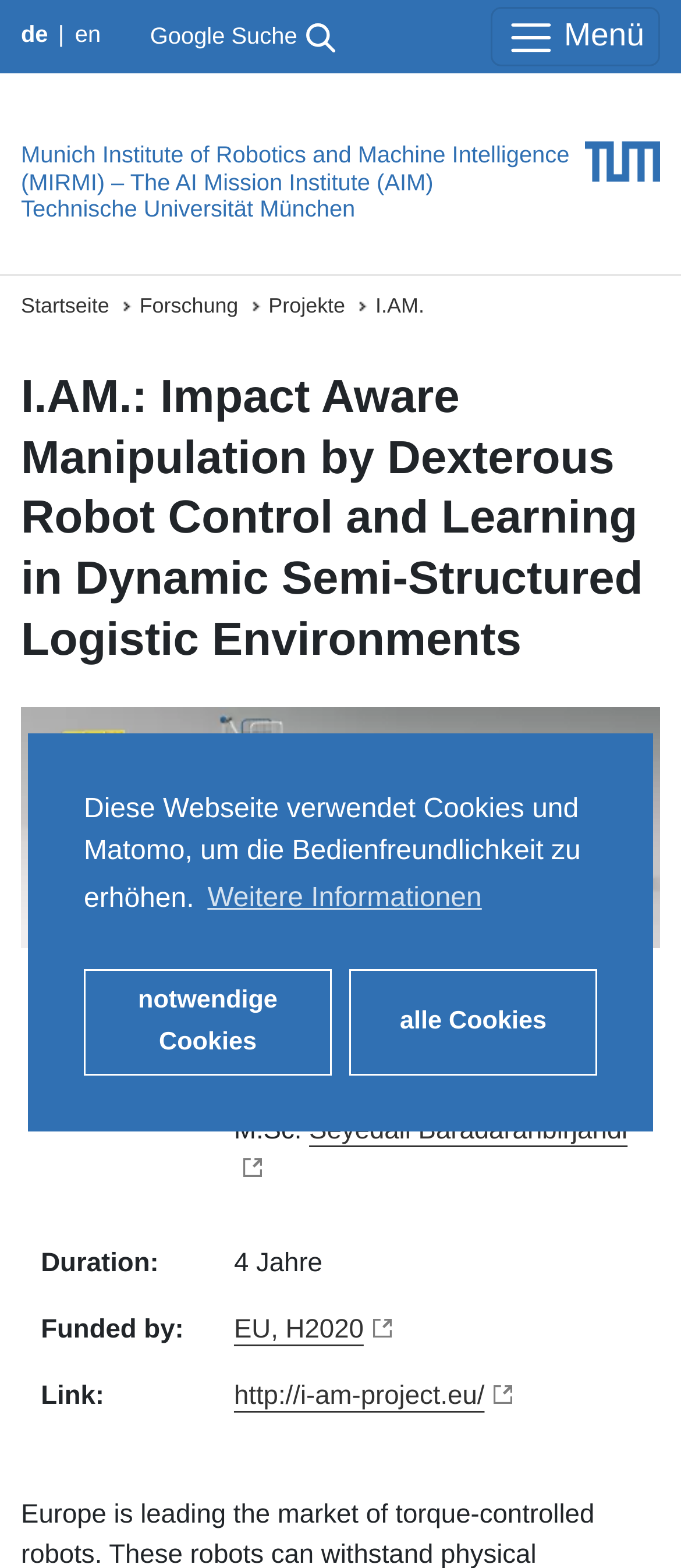Create a detailed description of the webpage's content and layout.

This webpage is about the I.AM. project, which is a research project focused on impact-aware manipulation by dexterous robot control and learning in dynamic semi-structured logistic environments. 

At the top left corner, there are two language options, "Deutsch" and "English", represented by their respective abbreviations "de" and "en". Next to them, there is a search button labeled "Google Suche" with a small Google icon. On the top right corner, there is a navigation button labeled "Navigation öffnen" with a menu icon.

Below the top navigation bar, there are three links: one to the Munich Institute of Robotics and Machine Intelligence (MIRMI) and the AI Mission Institute (AIM), one to the Technische Universität München, and another to the same university with an accompanying image of the university's logo.

Underneath these links, there is a breadcrumb navigation section with links to the homepage, research, projects, and I.AM. 

The main content of the webpage is a heading that describes the I.AM. project, followed by a large figure or image. Below the image, there is a table with information about the project, including the supervisor, researcher, duration, funding, and a link to the project's website.

At the bottom of the page, there is a cookie consent dialog with a message about the website's use of cookies and Matomo to improve user experience. The dialog has buttons to allow all cookies or only necessary cookies, as well as a link to more information about the used cookies.